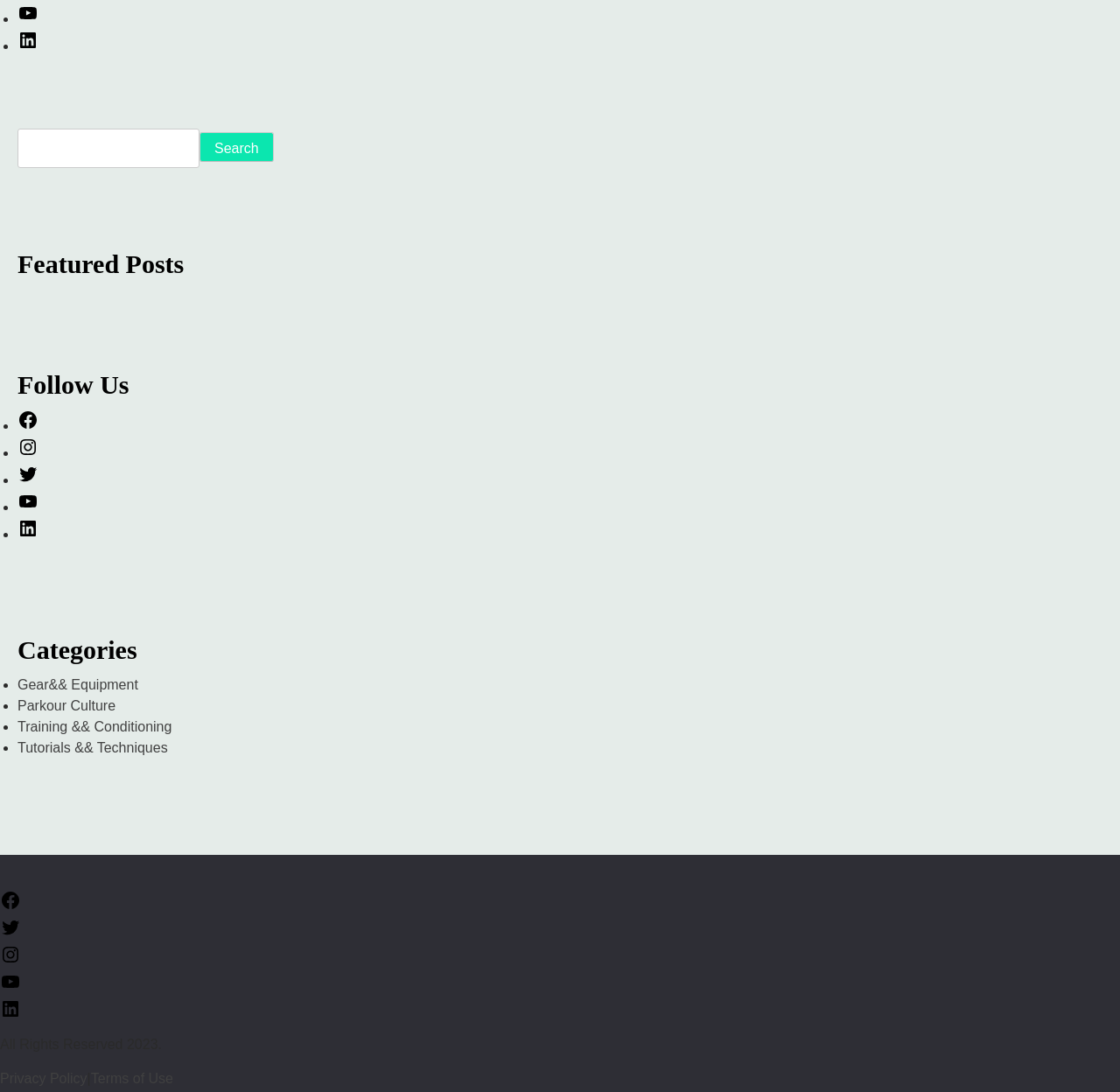Analyze the image and deliver a detailed answer to the question: What is the last category listed?

I looked at the 'Categories' section and found the list of categories. The last category listed is 'Tutorials && Techniques'.